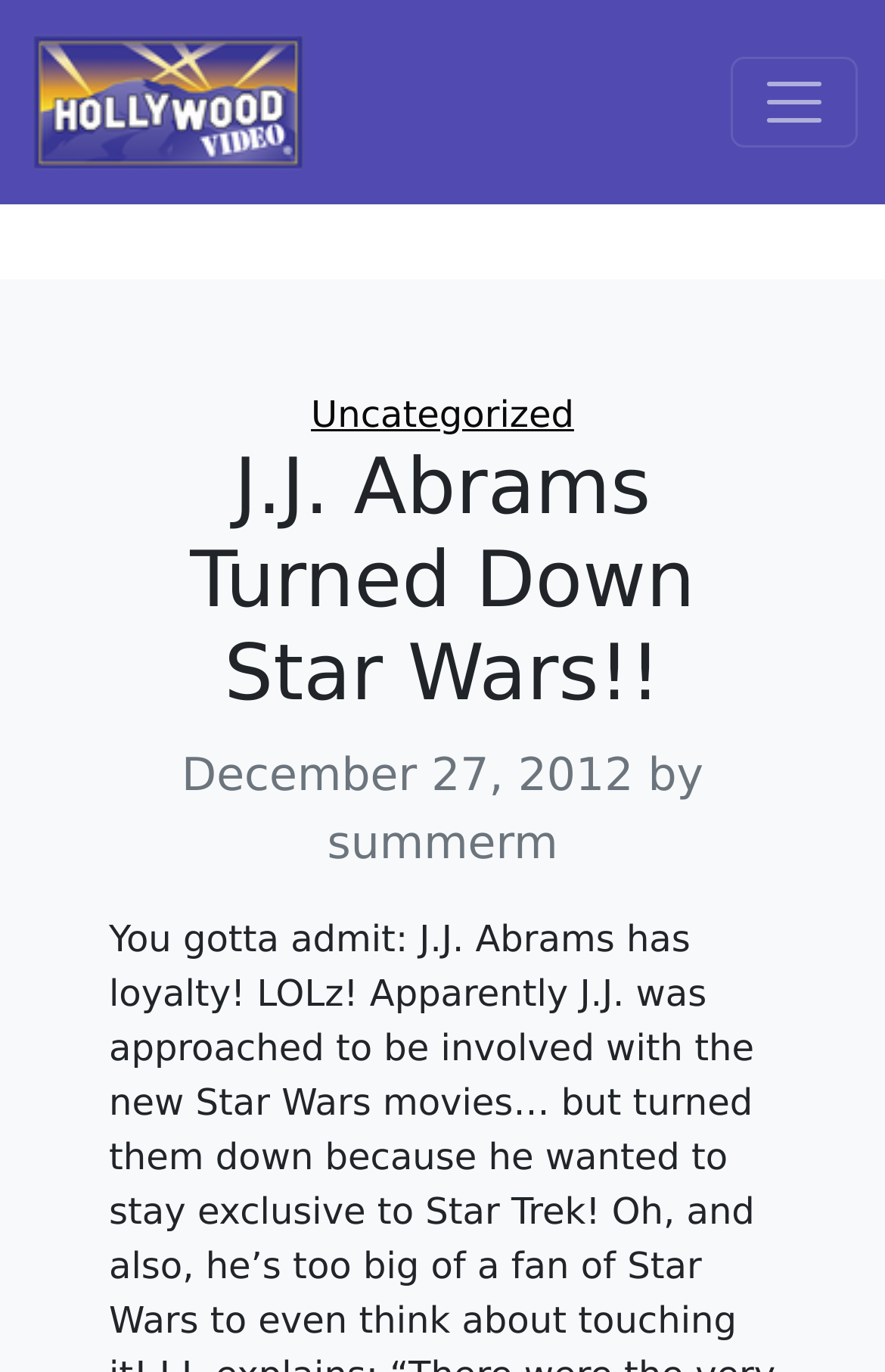Please answer the following question using a single word or phrase: 
Who is the author of the current article?

summerm